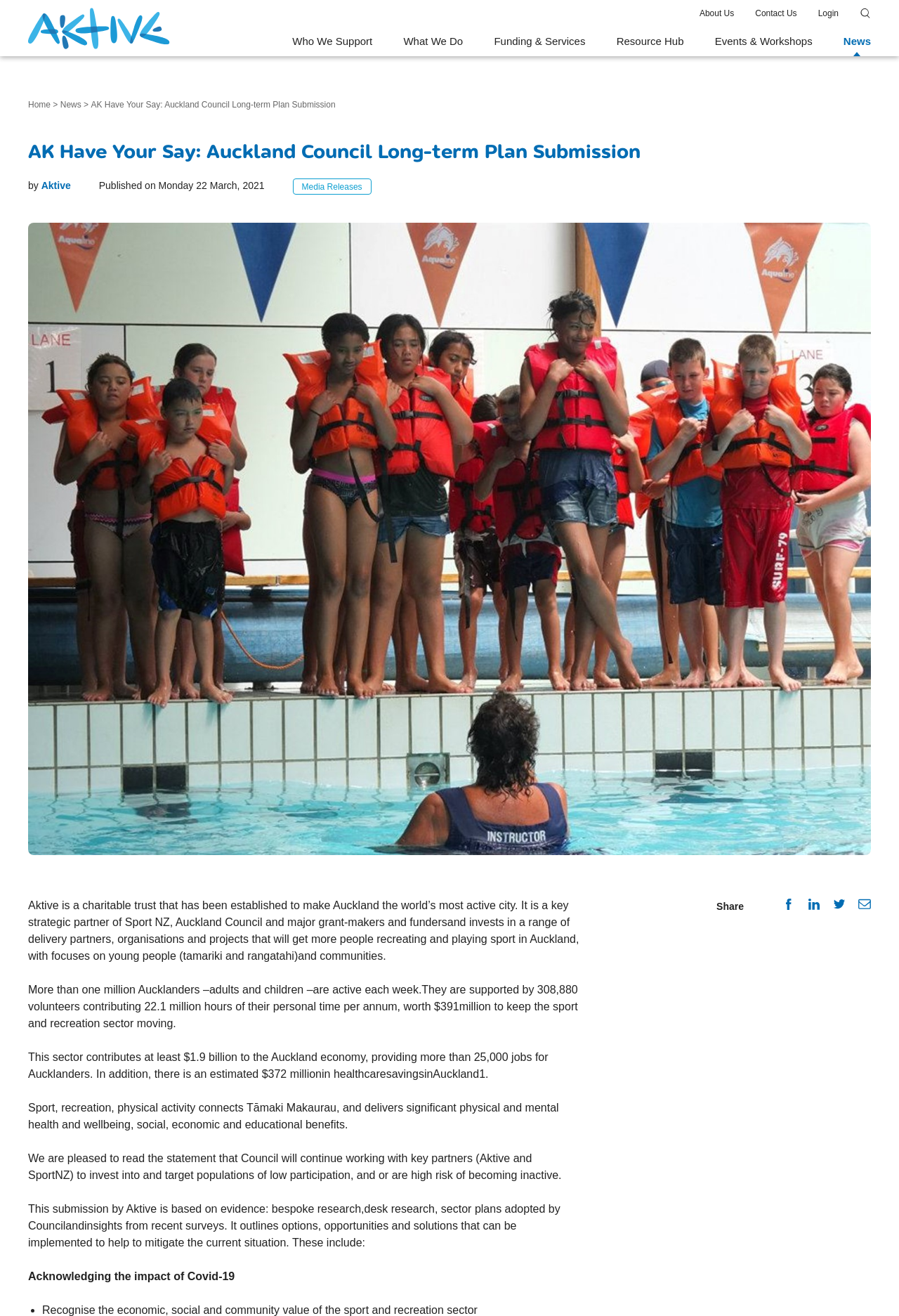Please find the bounding box coordinates of the clickable region needed to complete the following instruction: "Click on the 'Aktive' link". The bounding box coordinates must consist of four float numbers between 0 and 1, i.e., [left, top, right, bottom].

[0.031, 0.005, 0.189, 0.037]